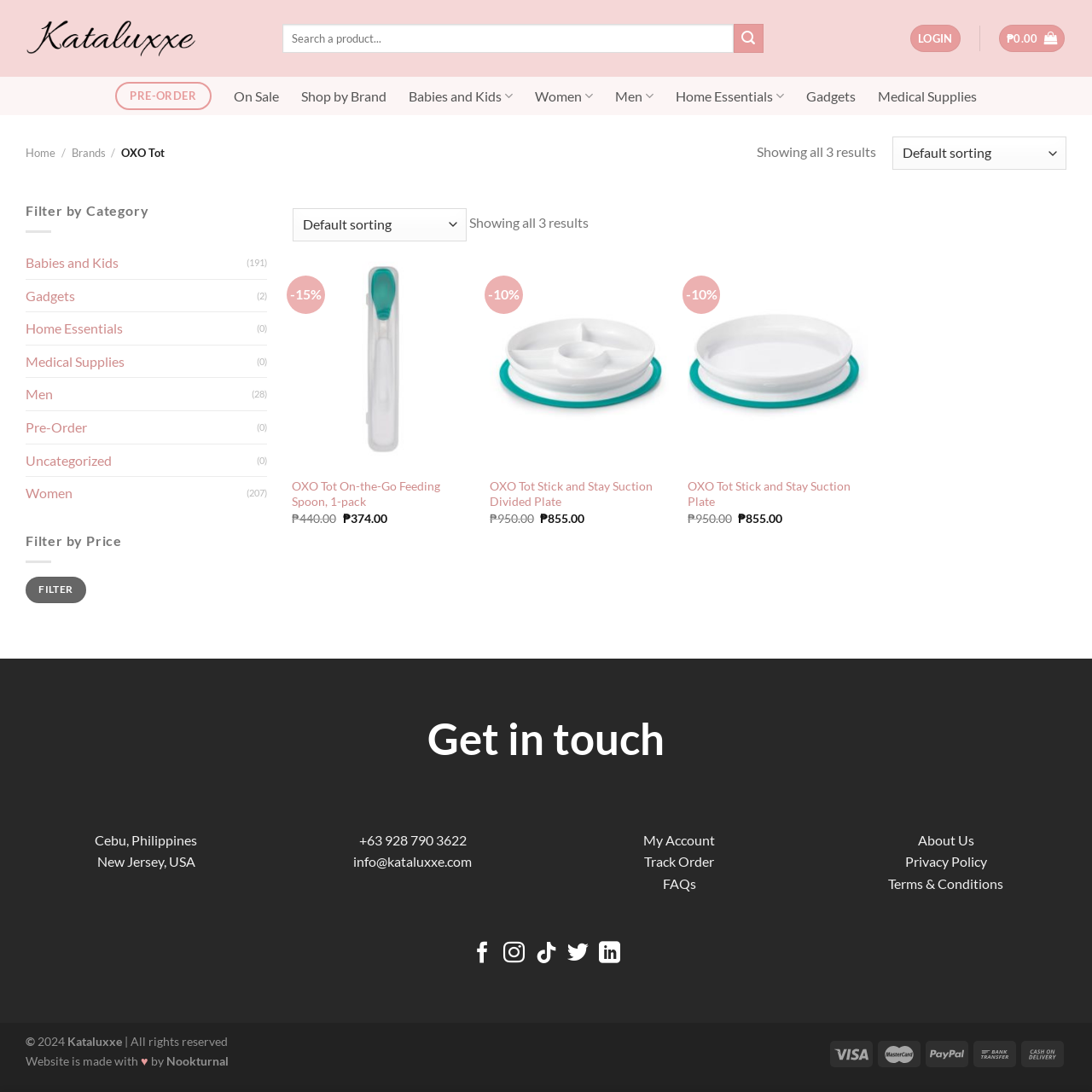Locate the bounding box coordinates of the clickable area to execute the instruction: "View product details". Provide the coordinates as four float numbers between 0 and 1, represented as [left, top, right, bottom].

[0.267, 0.438, 0.433, 0.467]